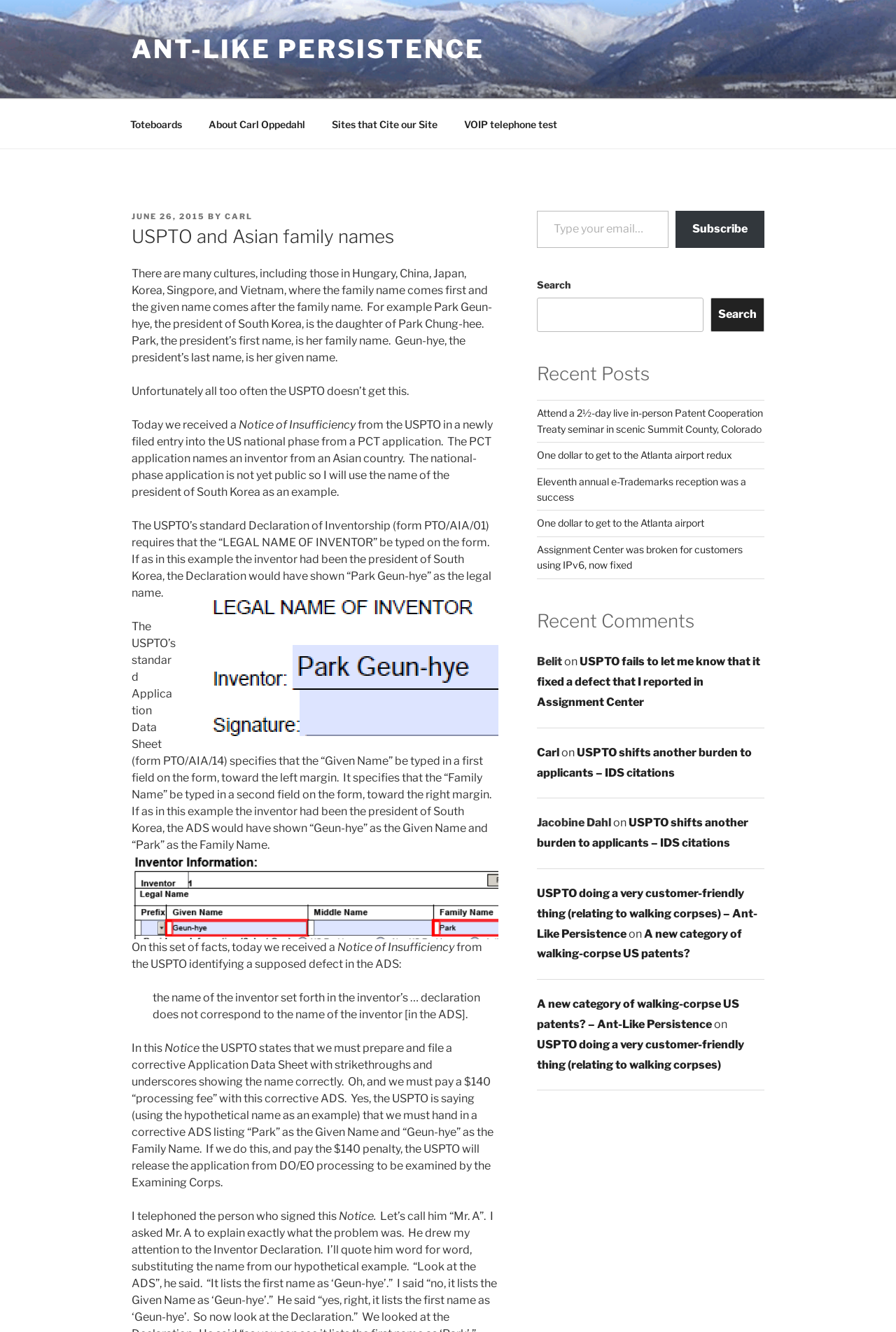Find the bounding box coordinates of the clickable element required to execute the following instruction: "View the article about USPTO fails to let me know that it fixed a defect". Provide the coordinates as four float numbers between 0 and 1, i.e., [left, top, right, bottom].

[0.599, 0.492, 0.848, 0.532]